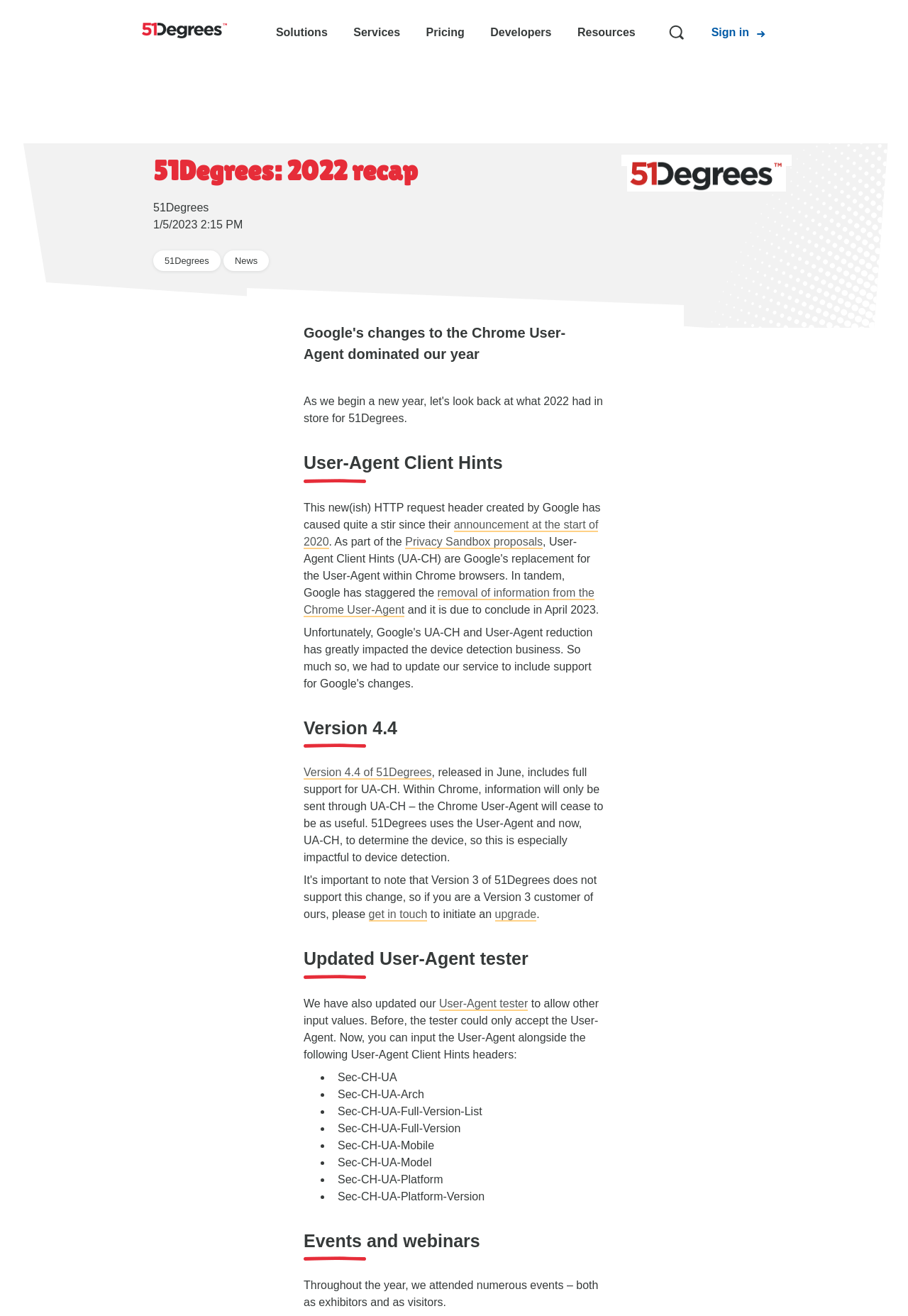Provide the bounding box coordinates of the UI element this sentence describes: "User-Agent tester".

[0.484, 0.758, 0.582, 0.768]